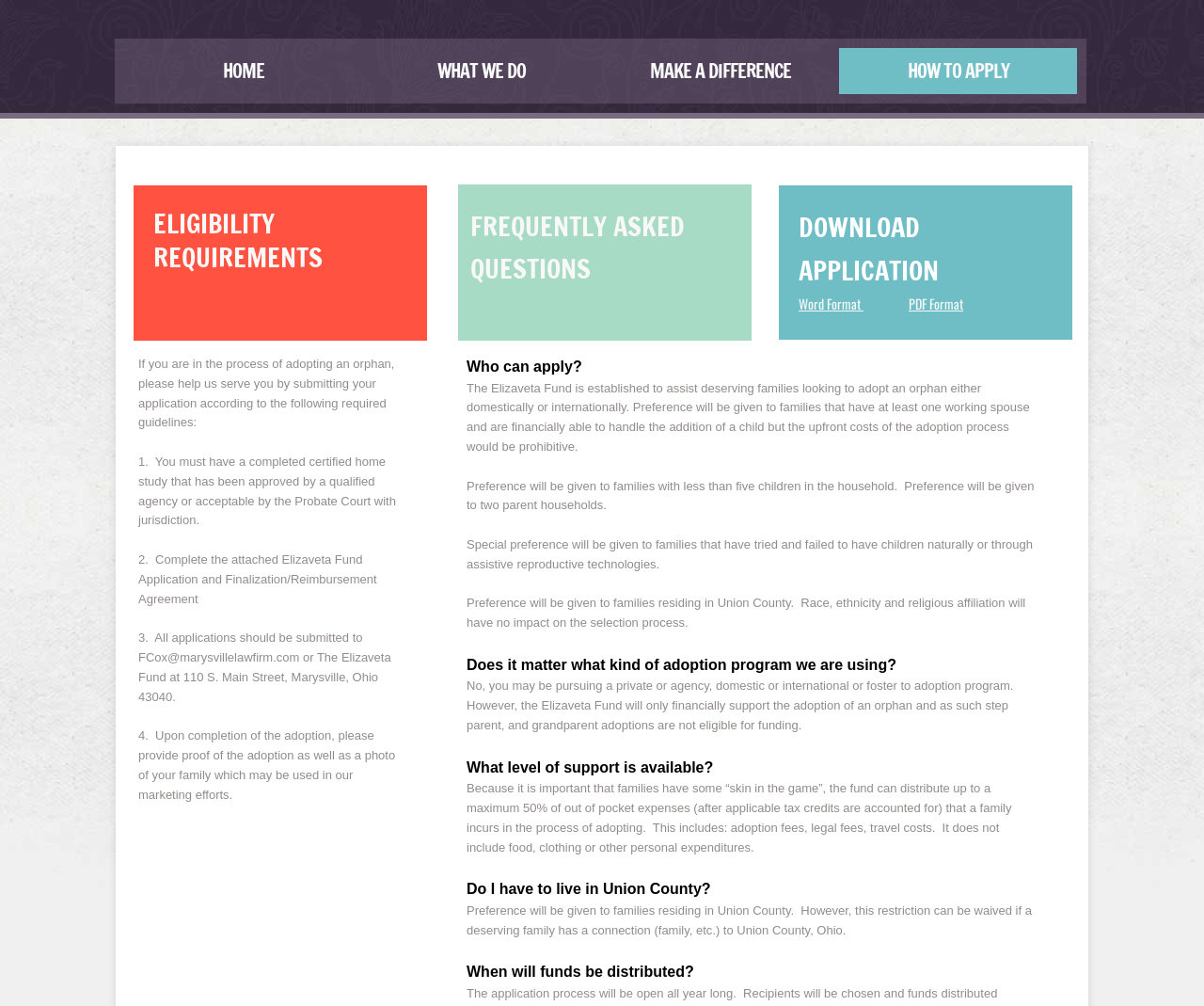Bounding box coordinates are specified in the format (top-left x, top-left y, bottom-right x, bottom-right y). All values are floating point numbers bounded between 0 and 1. Please provide the bounding box coordinate of the region this sentence describes: Home

[0.103, 0.048, 0.301, 0.093]